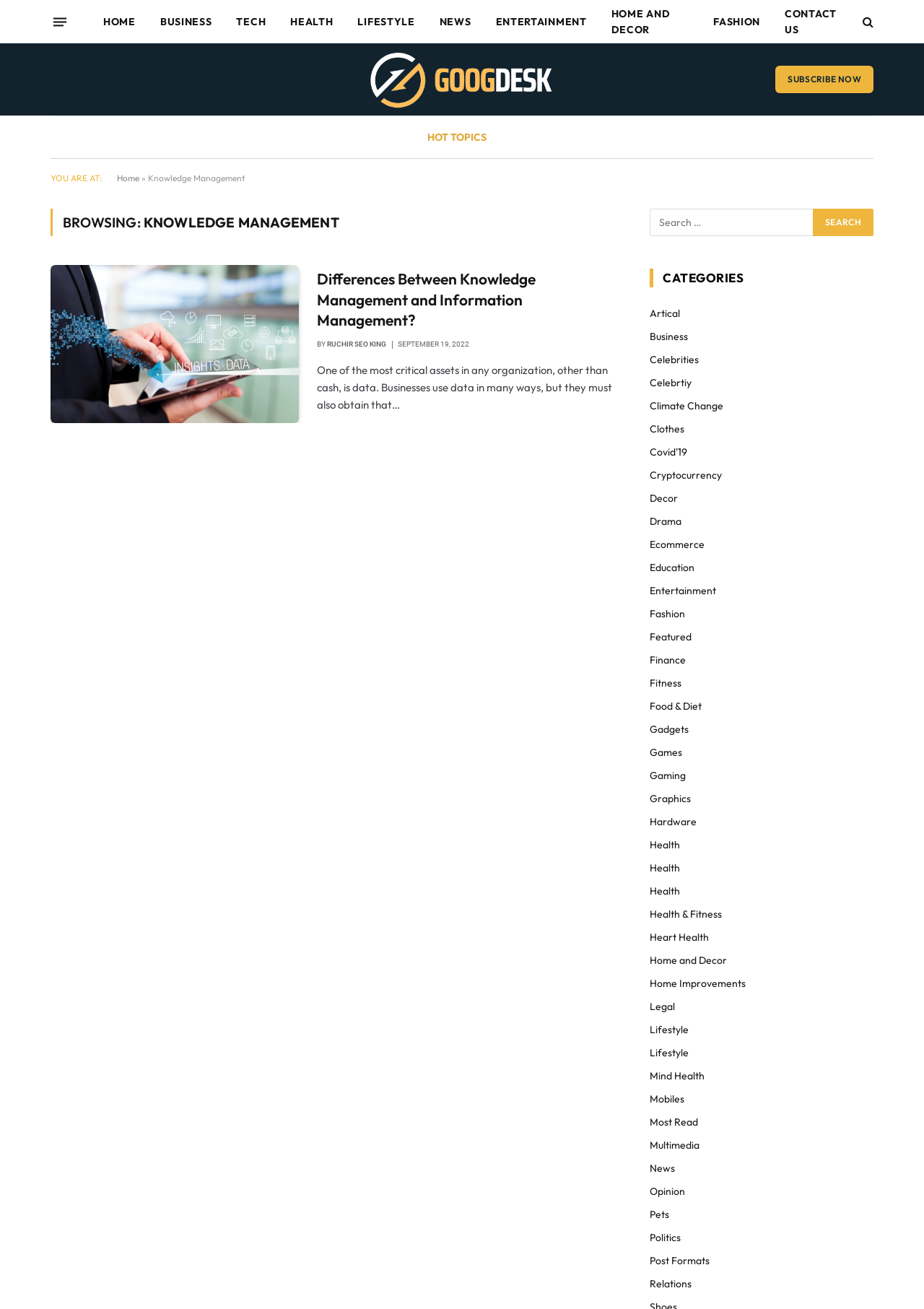Could you determine the bounding box coordinates of the clickable element to complete the instruction: "Browse the 'CATEGORIES'"? Provide the coordinates as four float numbers between 0 and 1, i.e., [left, top, right, bottom].

[0.703, 0.205, 0.805, 0.219]